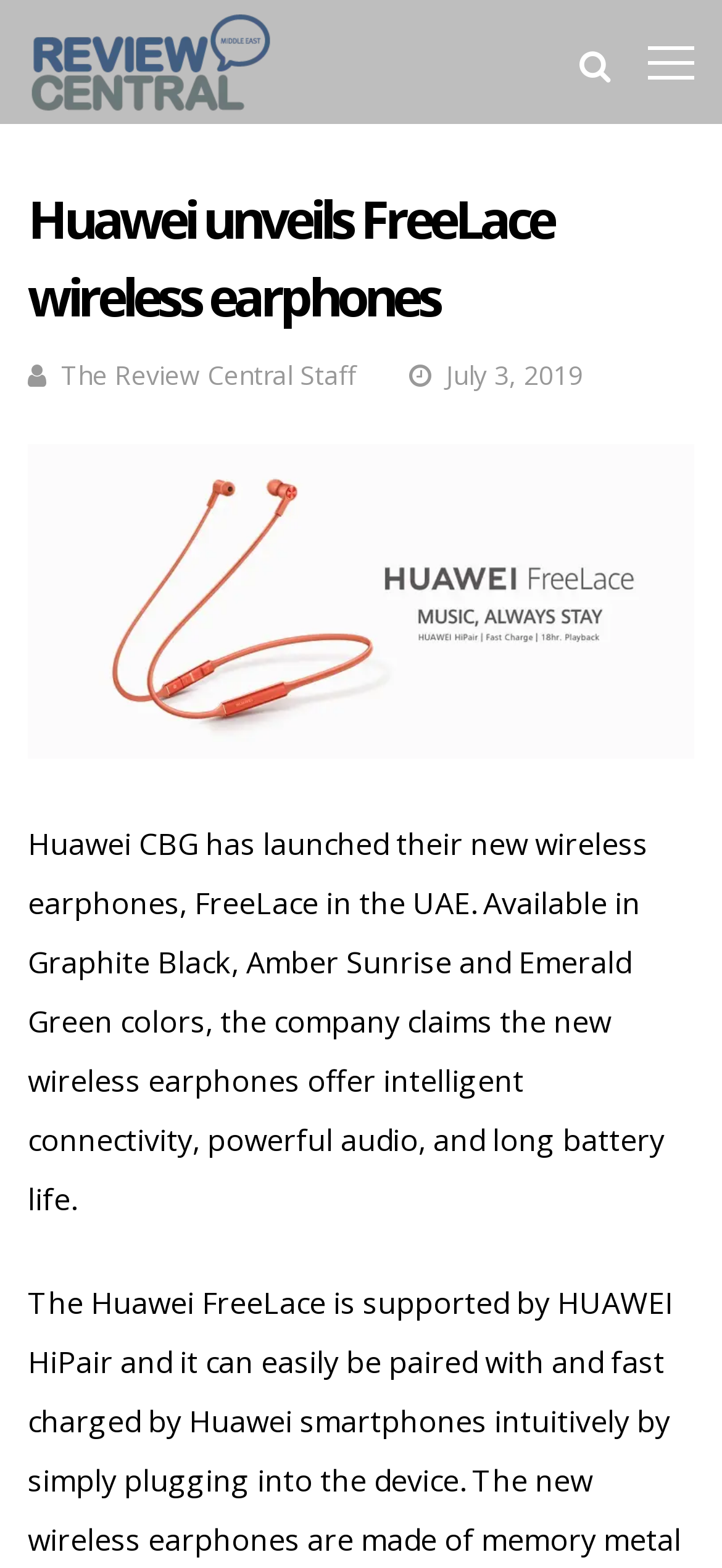Determine the bounding box of the UI element mentioned here: "title="Review Central Middle East"". The coordinates must be in the format [left, top, right, bottom] with values ranging from 0 to 1.

[0.038, 0.063, 0.379, 0.083]